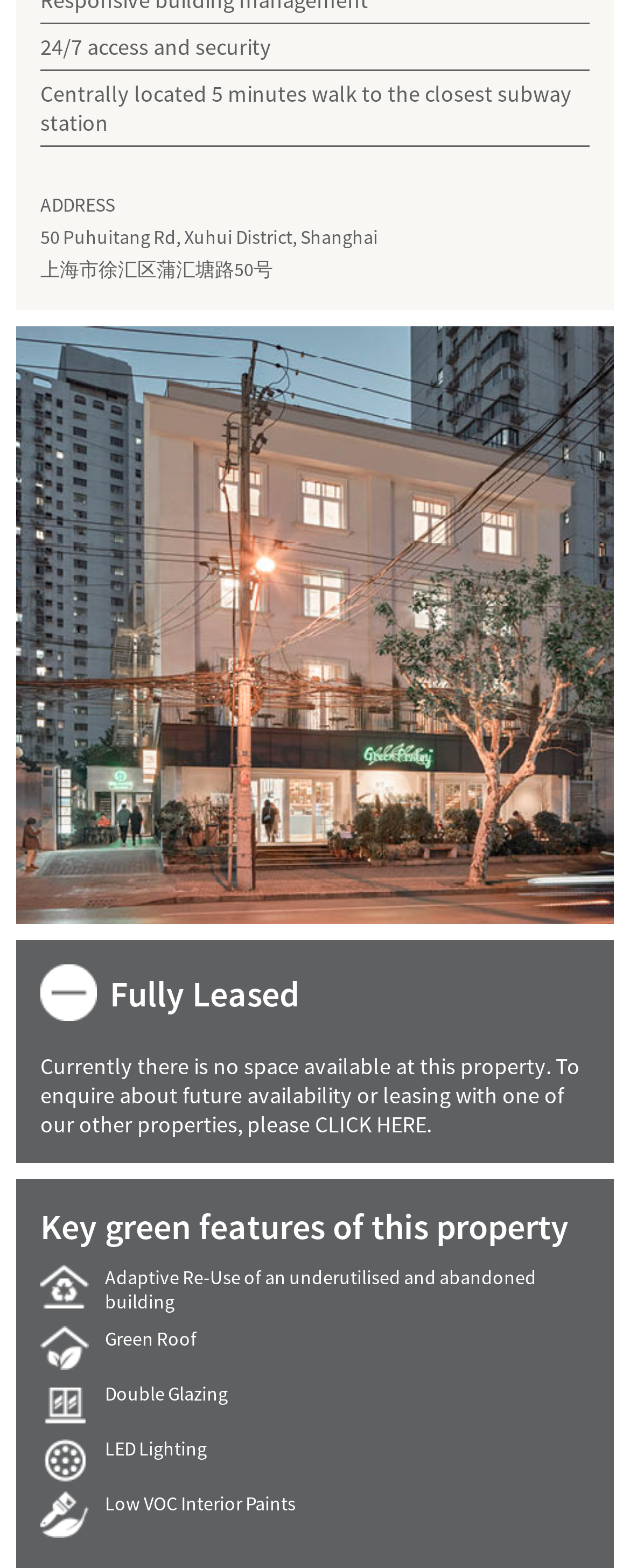Give a one-word or one-phrase response to the question:
What is the name of the property?

ANKEN XUHUI